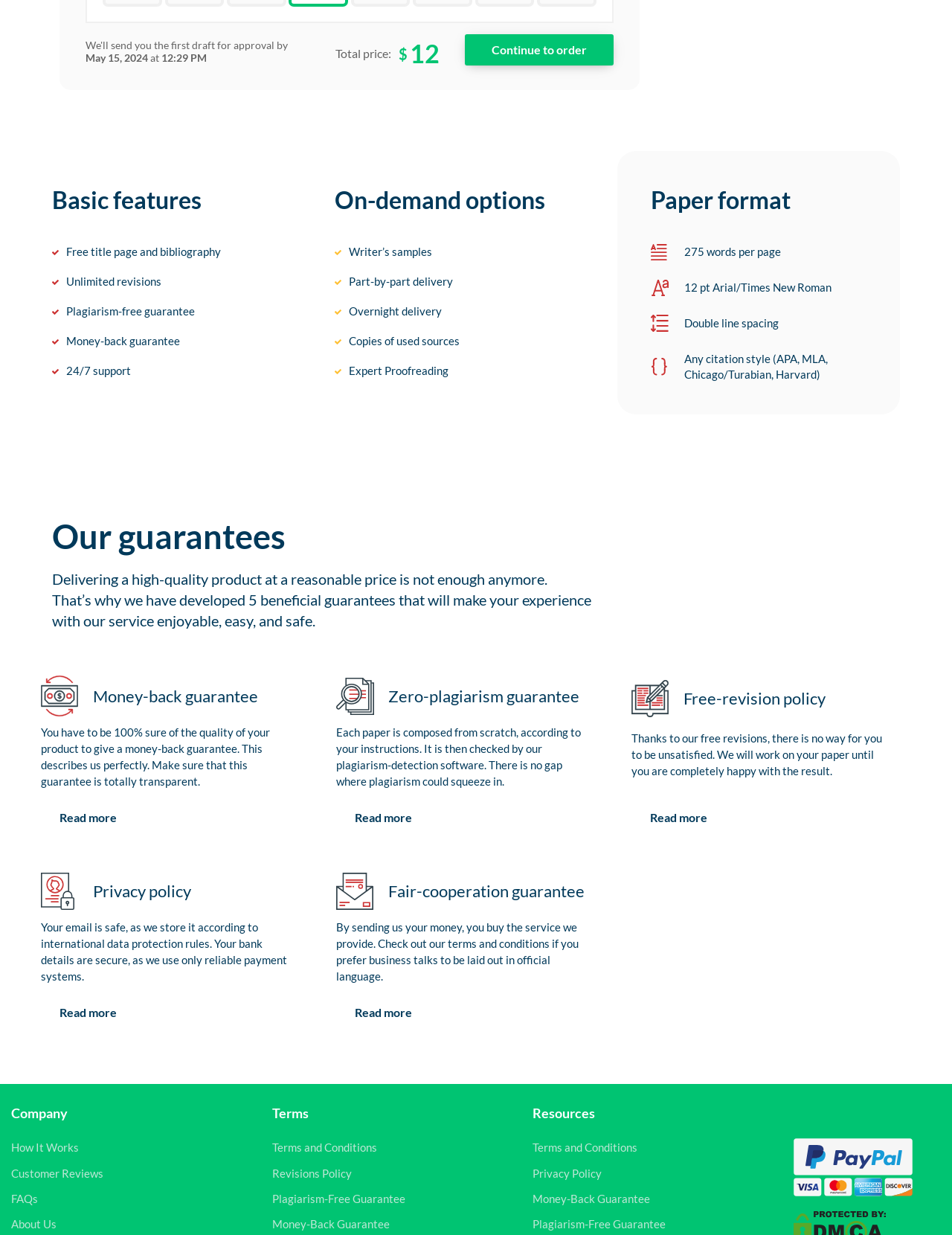Please answer the following question using a single word or phrase: 
What is the name of the company's policy mentioned at the bottom of the webpage?

Privacy policy